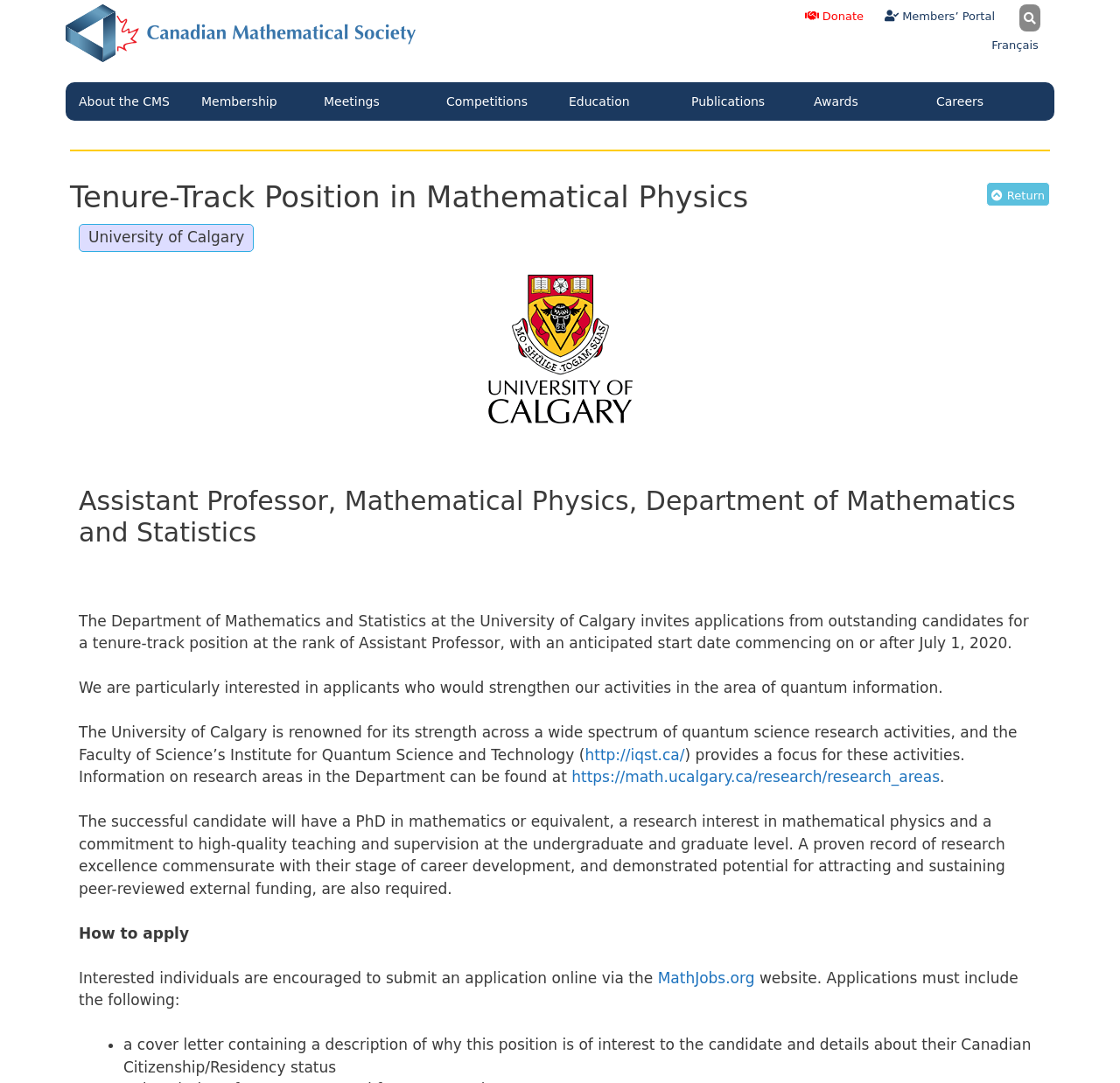Identify the bounding box coordinates for the region to click in order to carry out this instruction: "Donate". Provide the coordinates using four float numbers between 0 and 1, formatted as [left, top, right, bottom].

[0.734, 0.009, 0.771, 0.021]